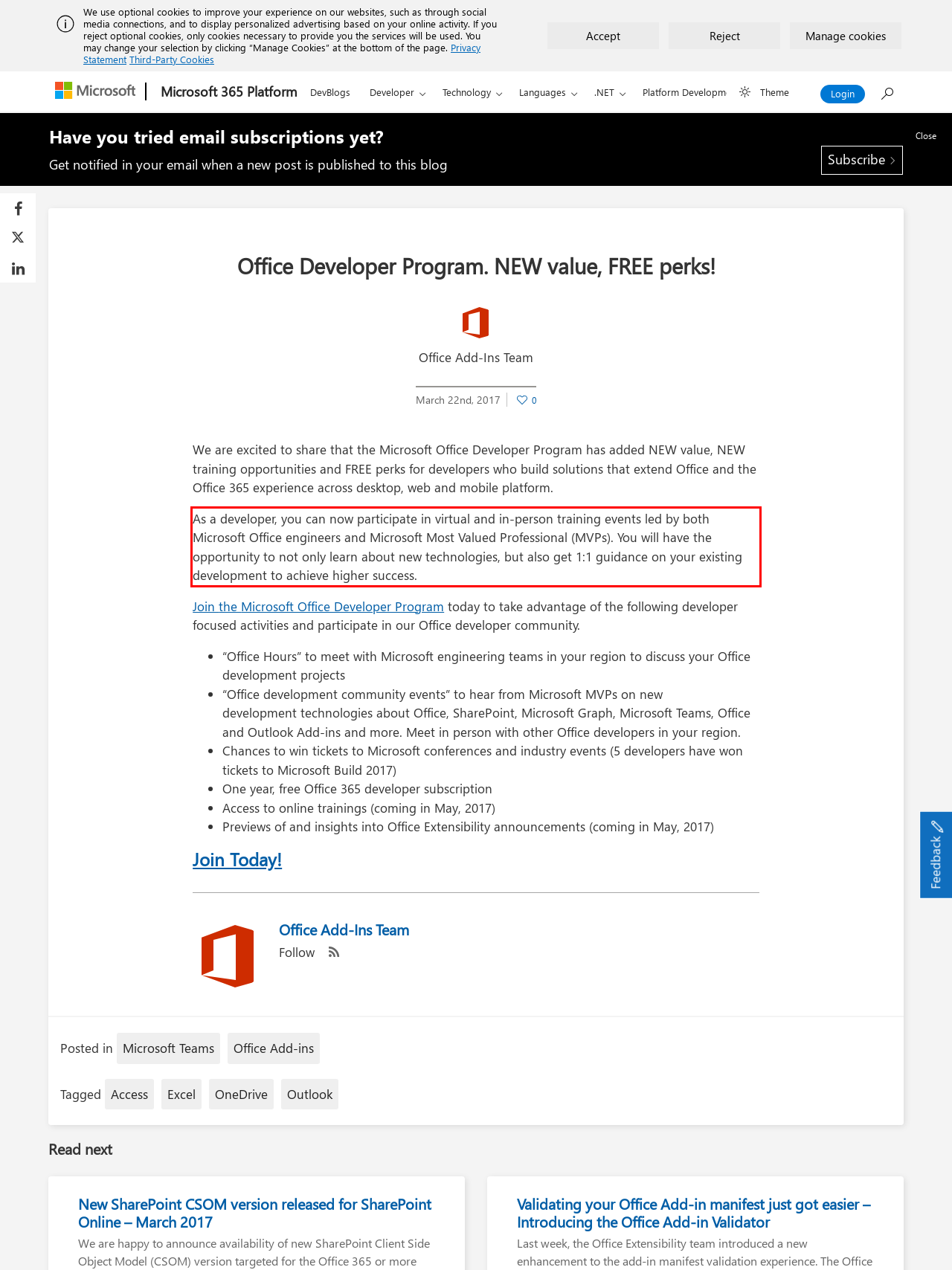Identify and extract the text within the red rectangle in the screenshot of the webpage.

As a developer, you can now participate in virtual and in-person training events led by both Microsoft Office engineers and Microsoft Most Valued Professional (MVPs). You will have the opportunity to not only learn about new technologies, but also get 1:1 guidance on your existing development to achieve higher success.